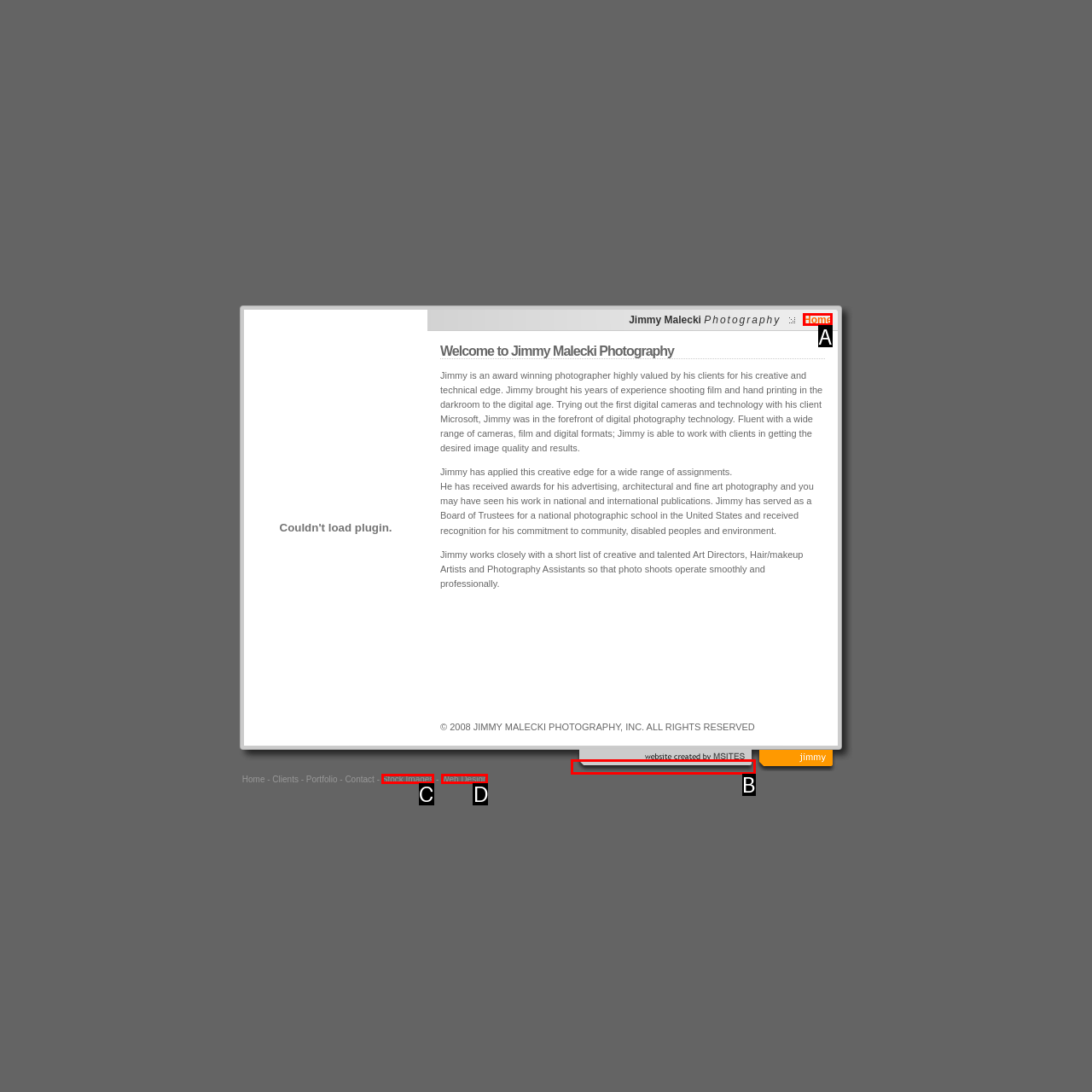From the given options, choose the HTML element that aligns with the description: Web Design. Respond with the letter of the selected element.

D